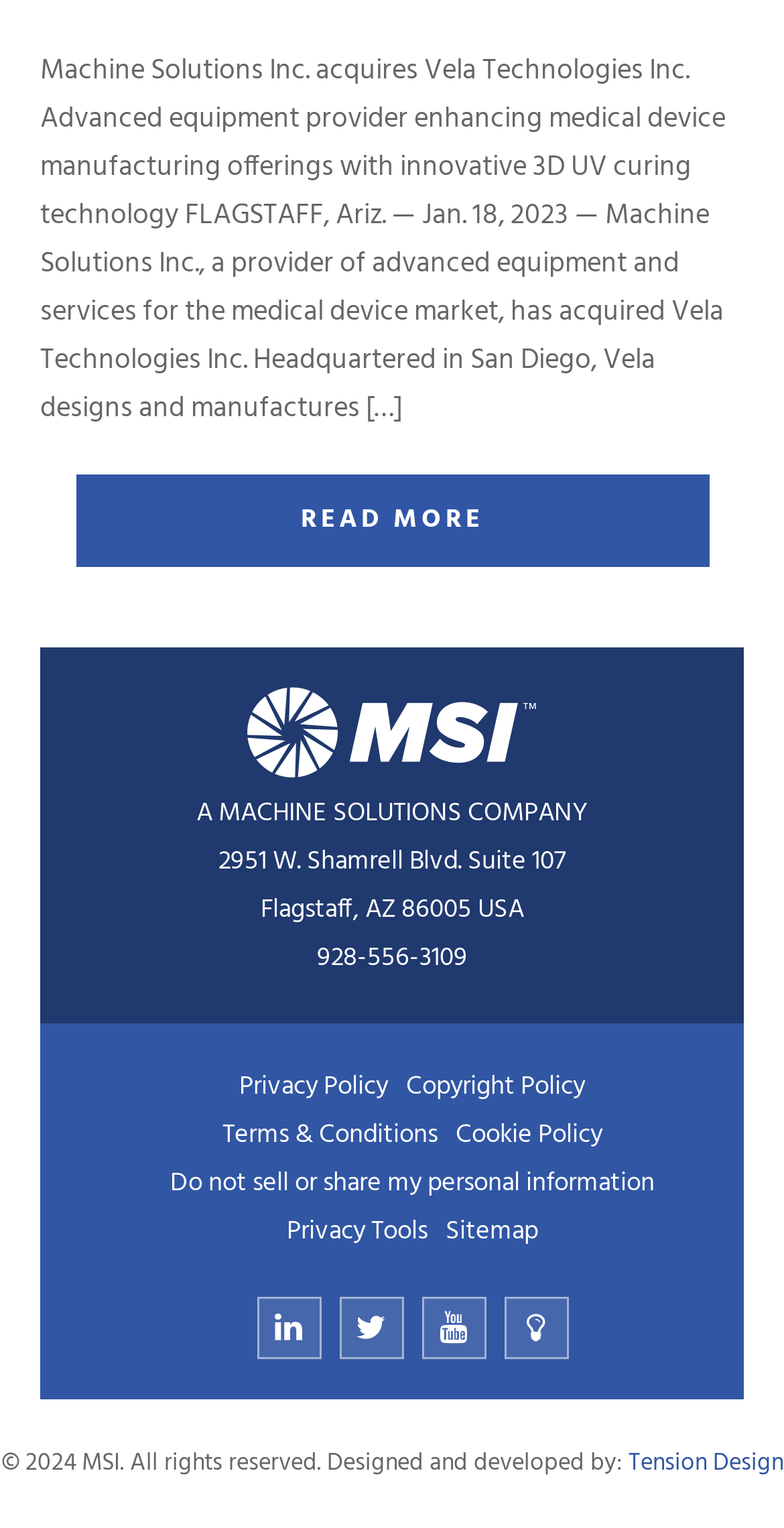Find the bounding box coordinates of the clickable element required to execute the following instruction: "Read more about 'gas thermal oil boiler'". Provide the coordinates as four float numbers between 0 and 1, i.e., [left, top, right, bottom].

None